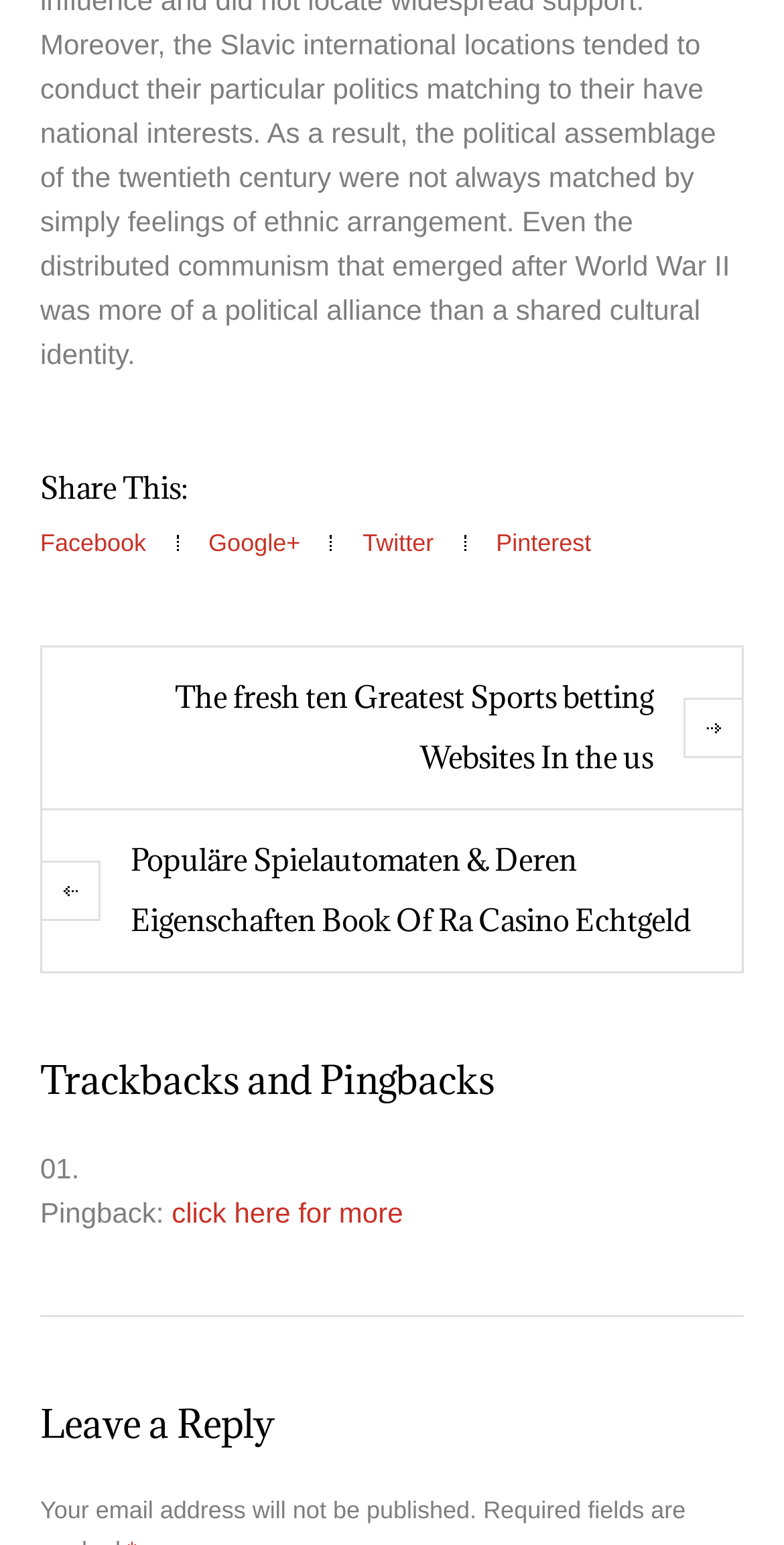What is the purpose of the 'Leave a Reply' section?
Refer to the screenshot and answer in one word or phrase.

To comment on the article